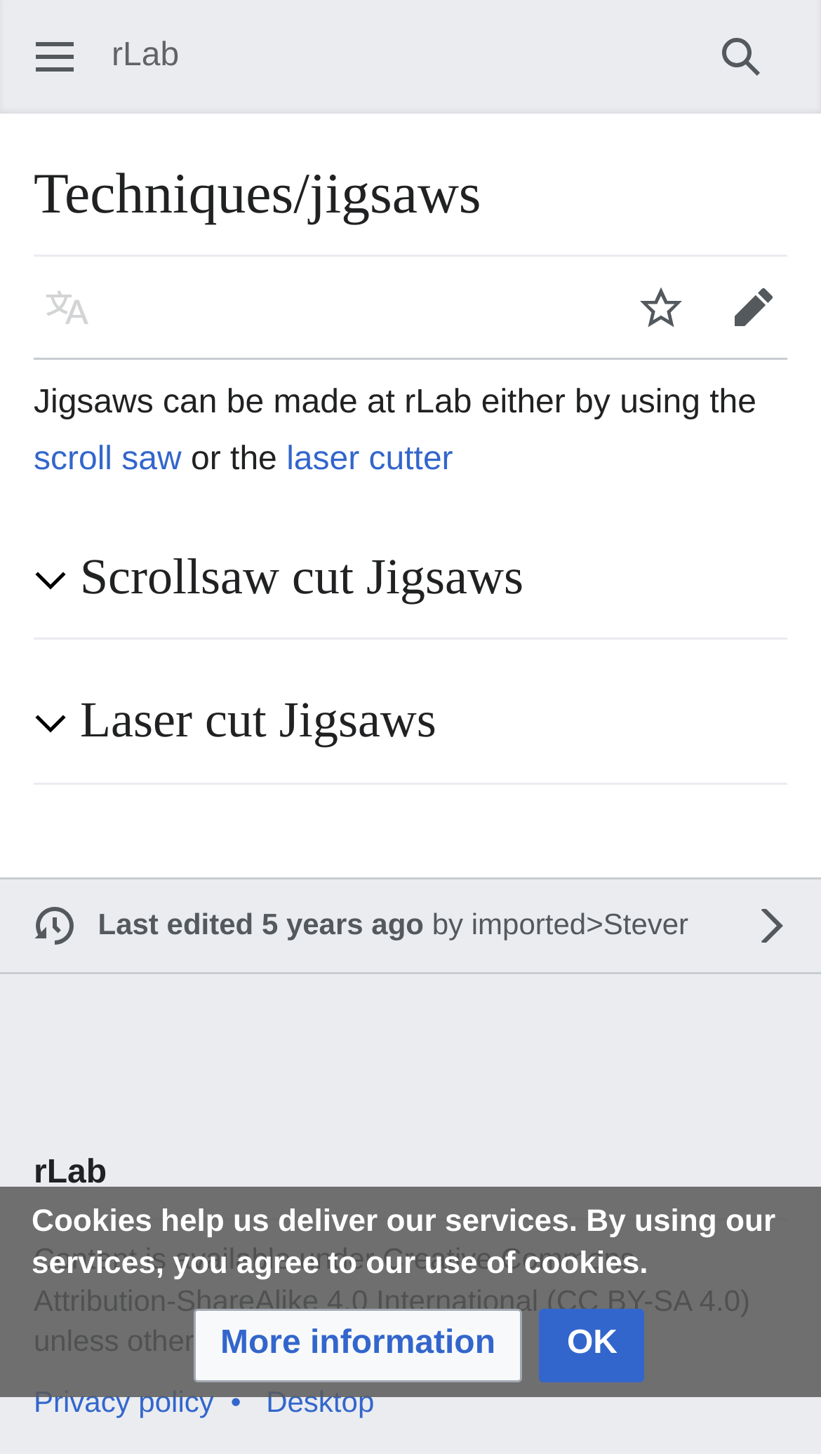Locate the bounding box coordinates of the element you need to click to accomplish the task described by this instruction: "Click the laser cutter link".

[0.349, 0.303, 0.552, 0.328]